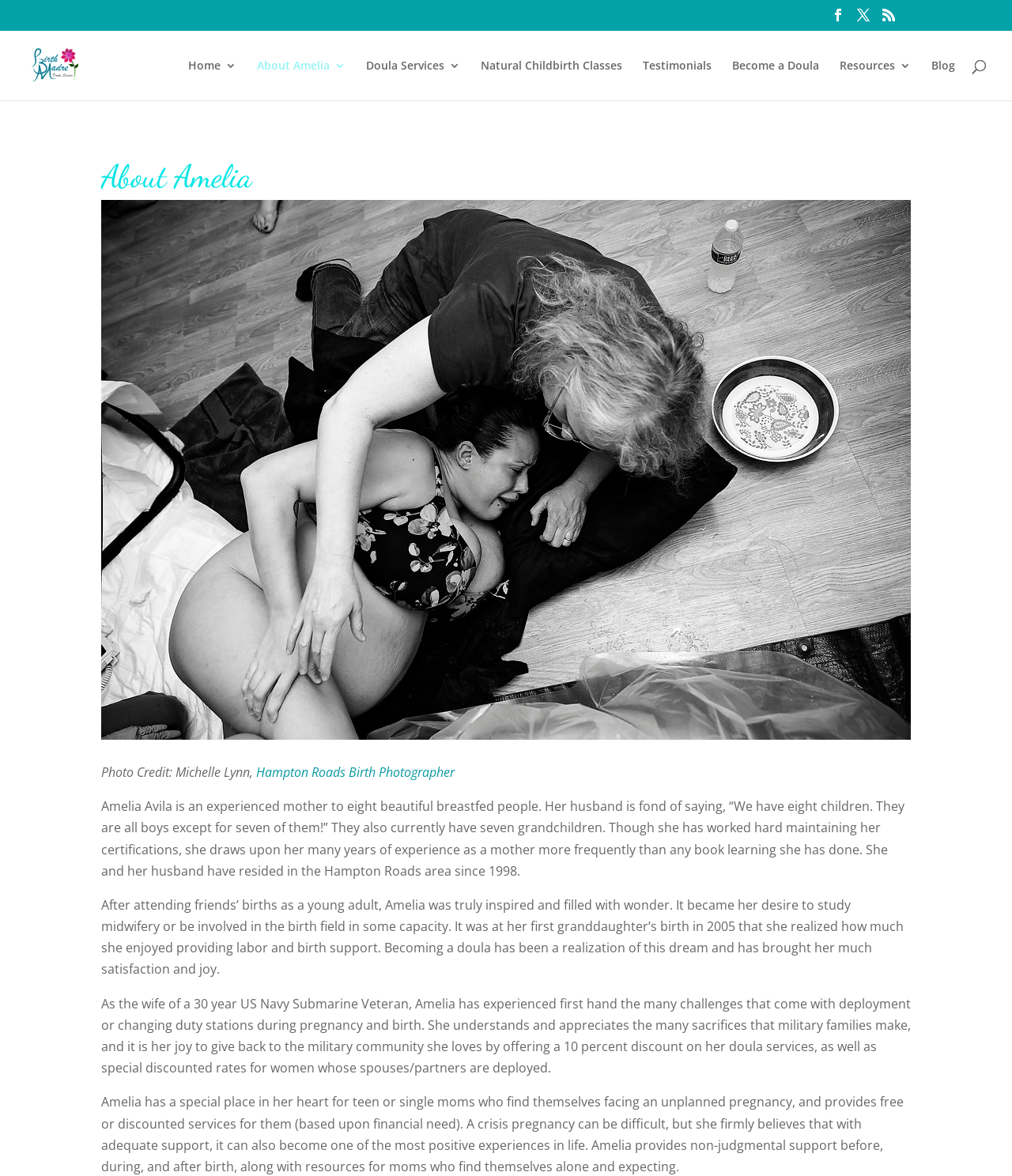Please identify the bounding box coordinates of the clickable region that I should interact with to perform the following instruction: "Search for something". The coordinates should be expressed as four float numbers between 0 and 1, i.e., [left, top, right, bottom].

[0.053, 0.026, 0.953, 0.027]